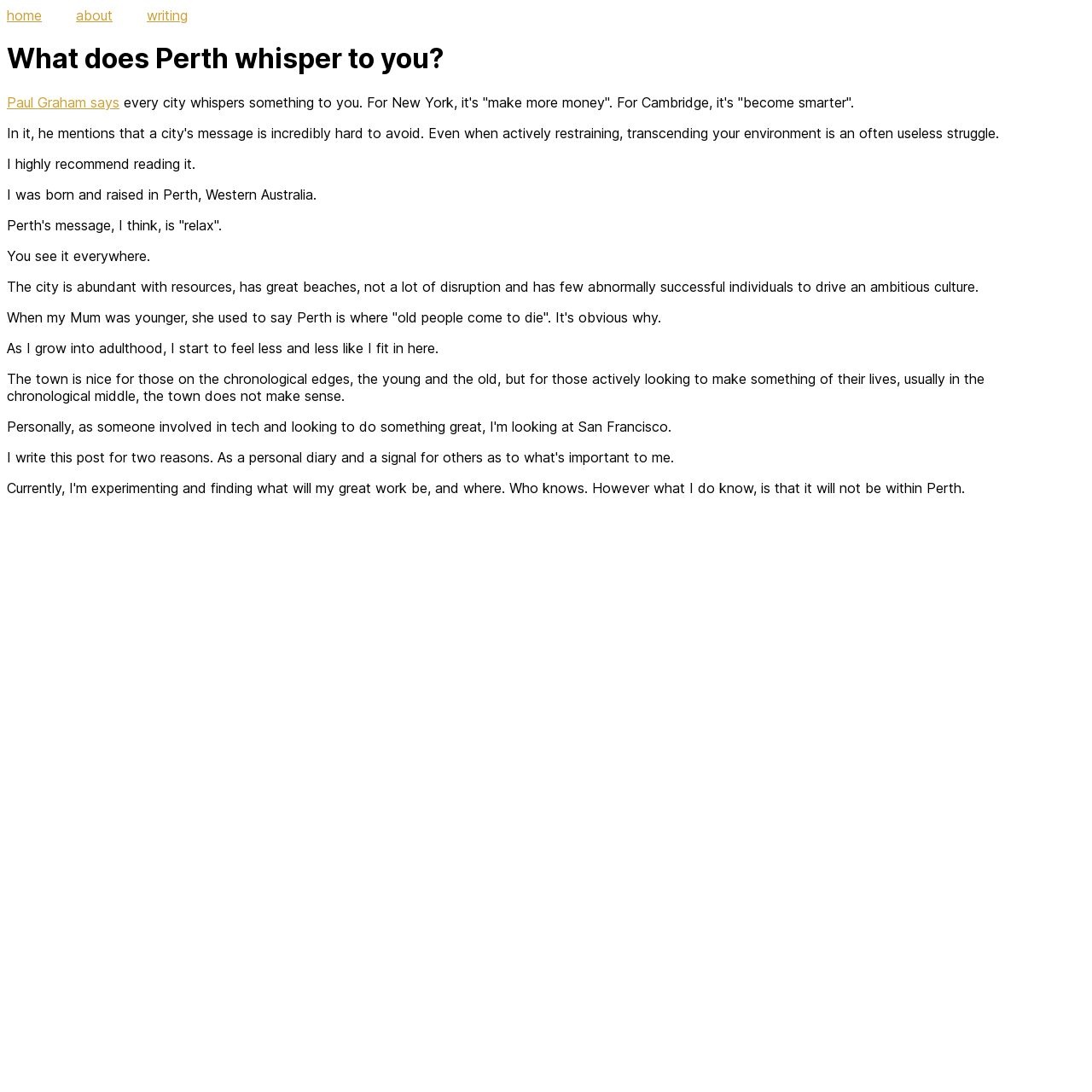Extract the top-level heading from the webpage and provide its text.

What does Perth whisper to you?